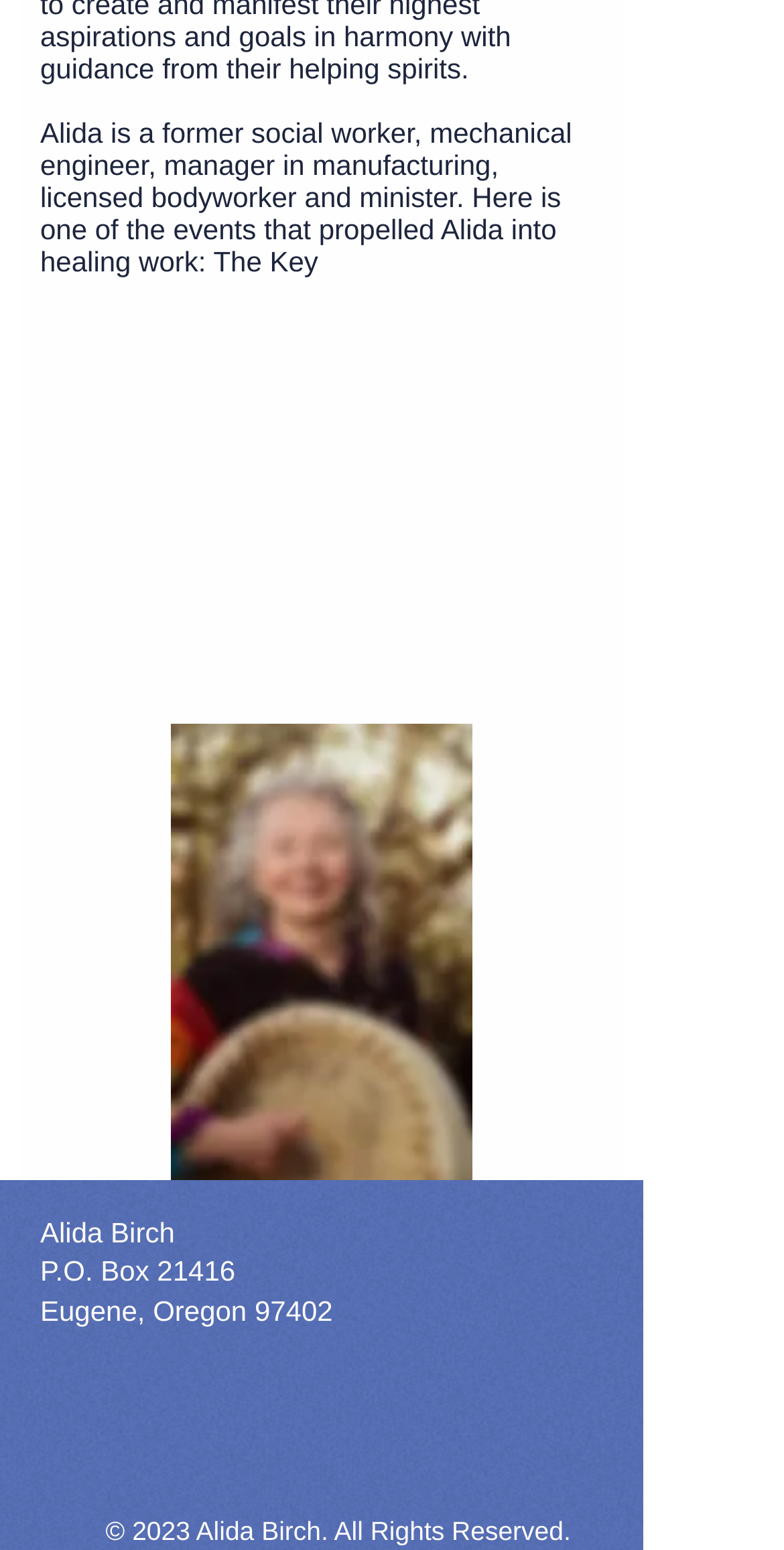Analyze the image and deliver a detailed answer to the question: What is the copyright year of the webpage?

The static text element with ID 108 contains the copyright information '© 2023 Alida Birch. All Rights Reserved.', which indicates that the copyright year is 2023.